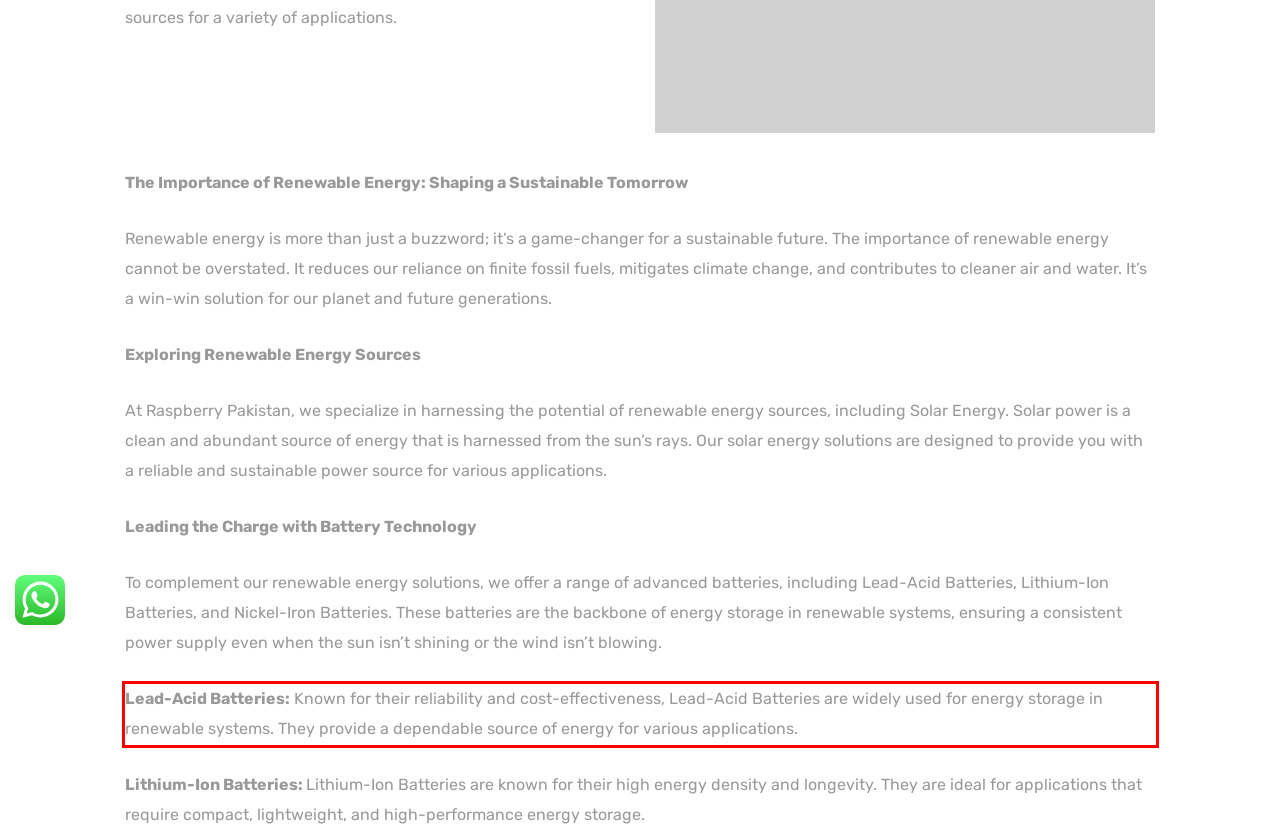Look at the webpage screenshot and recognize the text inside the red bounding box.

Lead-Acid Batteries: Known for their reliability and cost-effectiveness, Lead-Acid Batteries are widely used for energy storage in renewable systems. They provide a dependable source of energy for various applications.